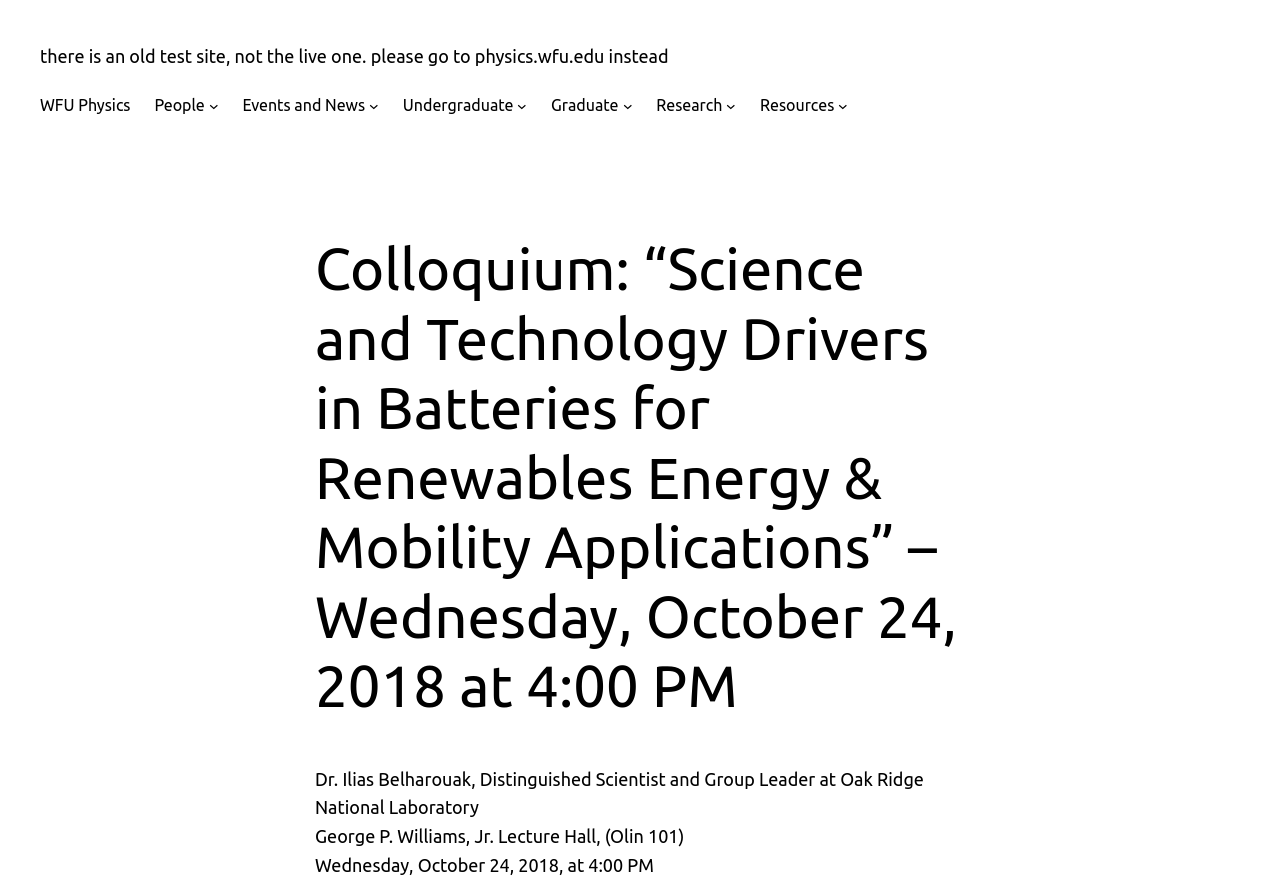Articulate a complete and detailed caption of the webpage elements.

The webpage appears to be an event page for a colloquium titled "Science and Technology Drivers in Batteries for Renewables Energy & Mobility Applications" scheduled for Wednesday, October 24, 2018, at 4:00 PM. 

At the top of the page, there is a notice in the form of a link, instructing users to visit the live site at physics.wfu.edu instead of the current old test site. Below this notice, there are several links and buttons, including "WFU Physics", "People", "Events and News", "Undergraduate", "Graduate", "Research", and "Resources", which are likely navigation menus for the website. 

The main content of the page is focused on the colloquium event, with a heading that displays the event title, date, and time. Below the heading, there are three paragraphs of text that provide more information about the event, including the speaker, Dr. Ilias Belharouak, the location, George P. Williams, Jr. Lecture Hall, and the date and time of the event.